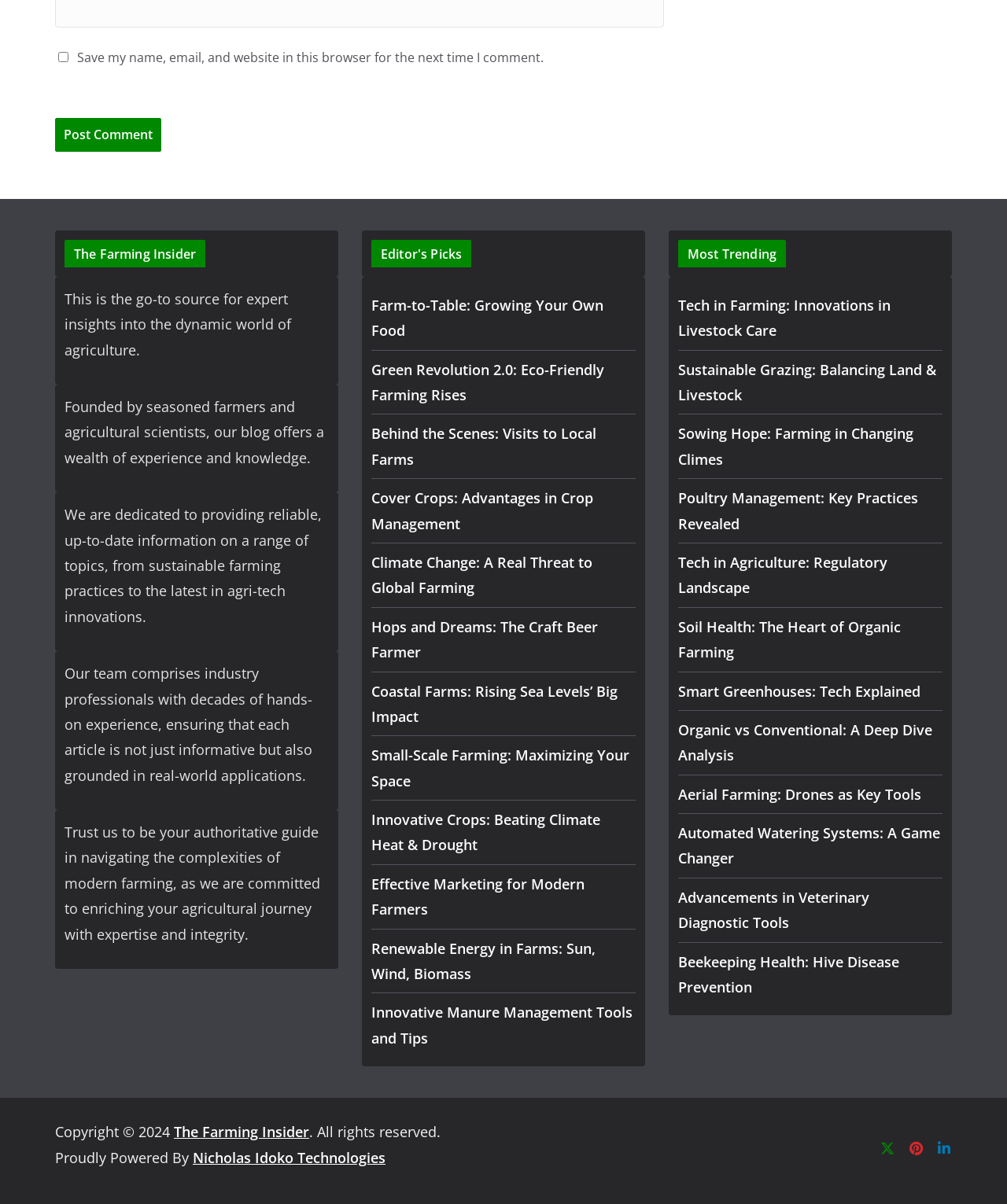Respond to the following question with a brief word or phrase:
What is the name of the blog?

The Farming Insider